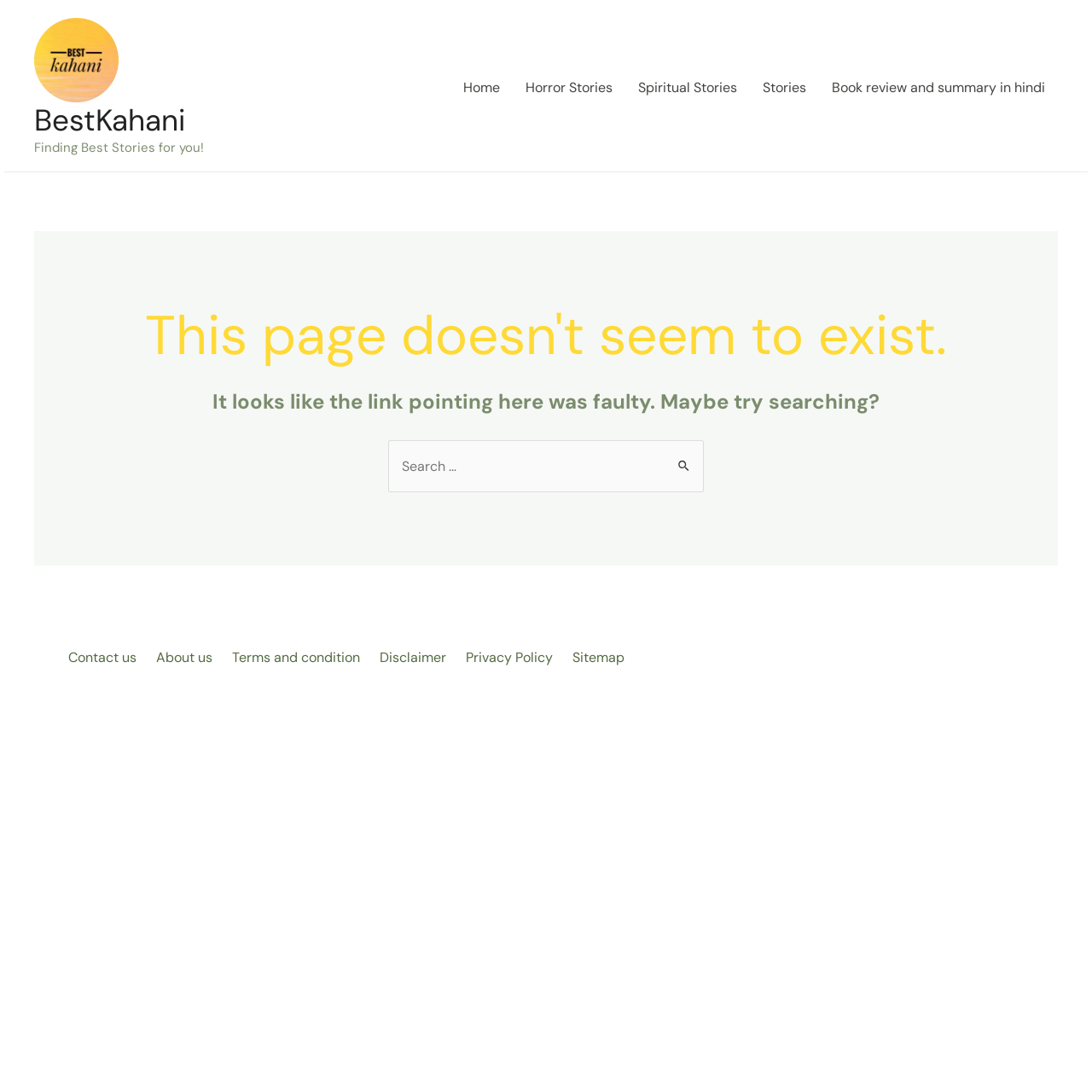Provide a one-word or short-phrase answer to the question:
What is the purpose of the links at the bottom of the webpage?

To access other pages